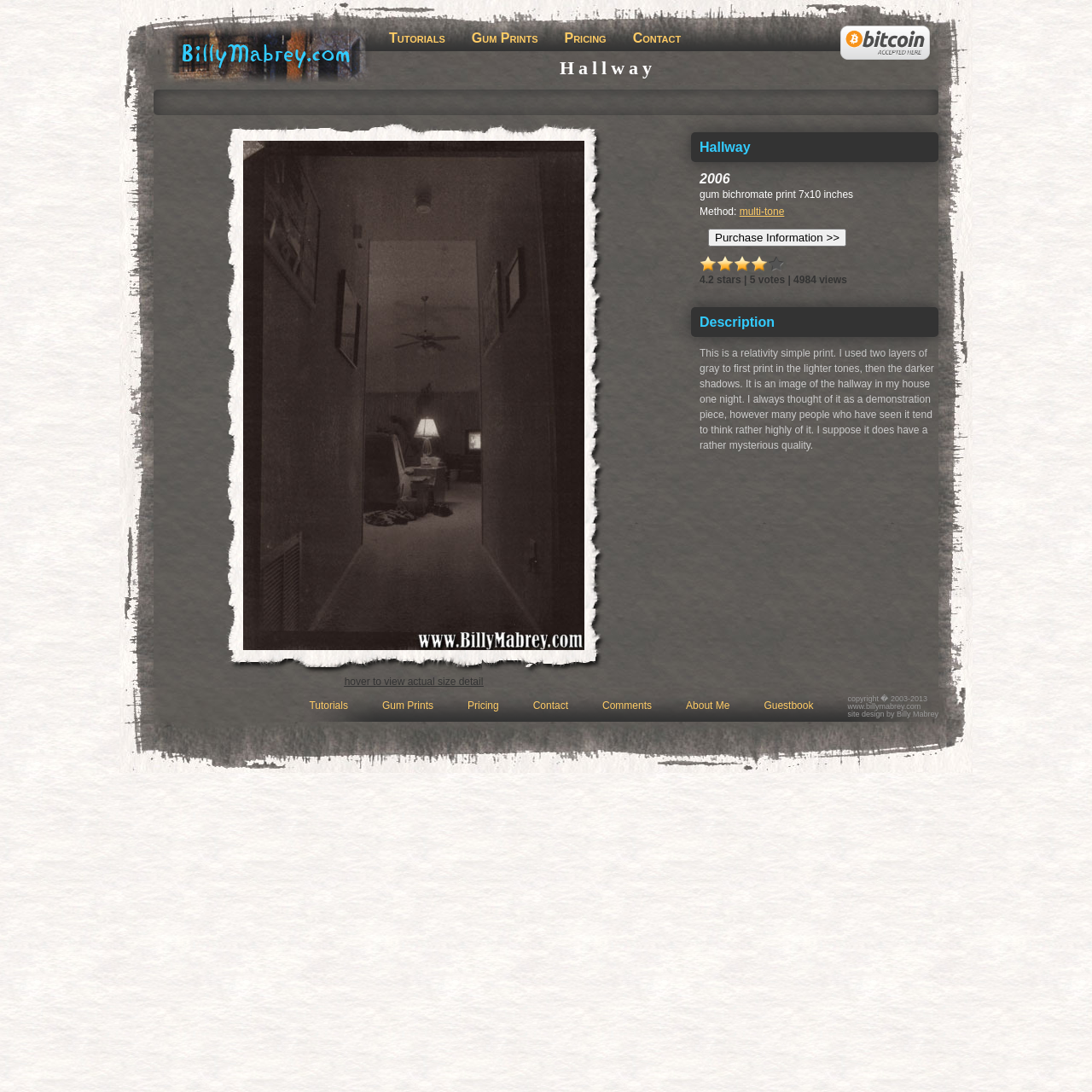Determine the bounding box for the described UI element: "Comments".

[0.552, 0.641, 0.597, 0.652]